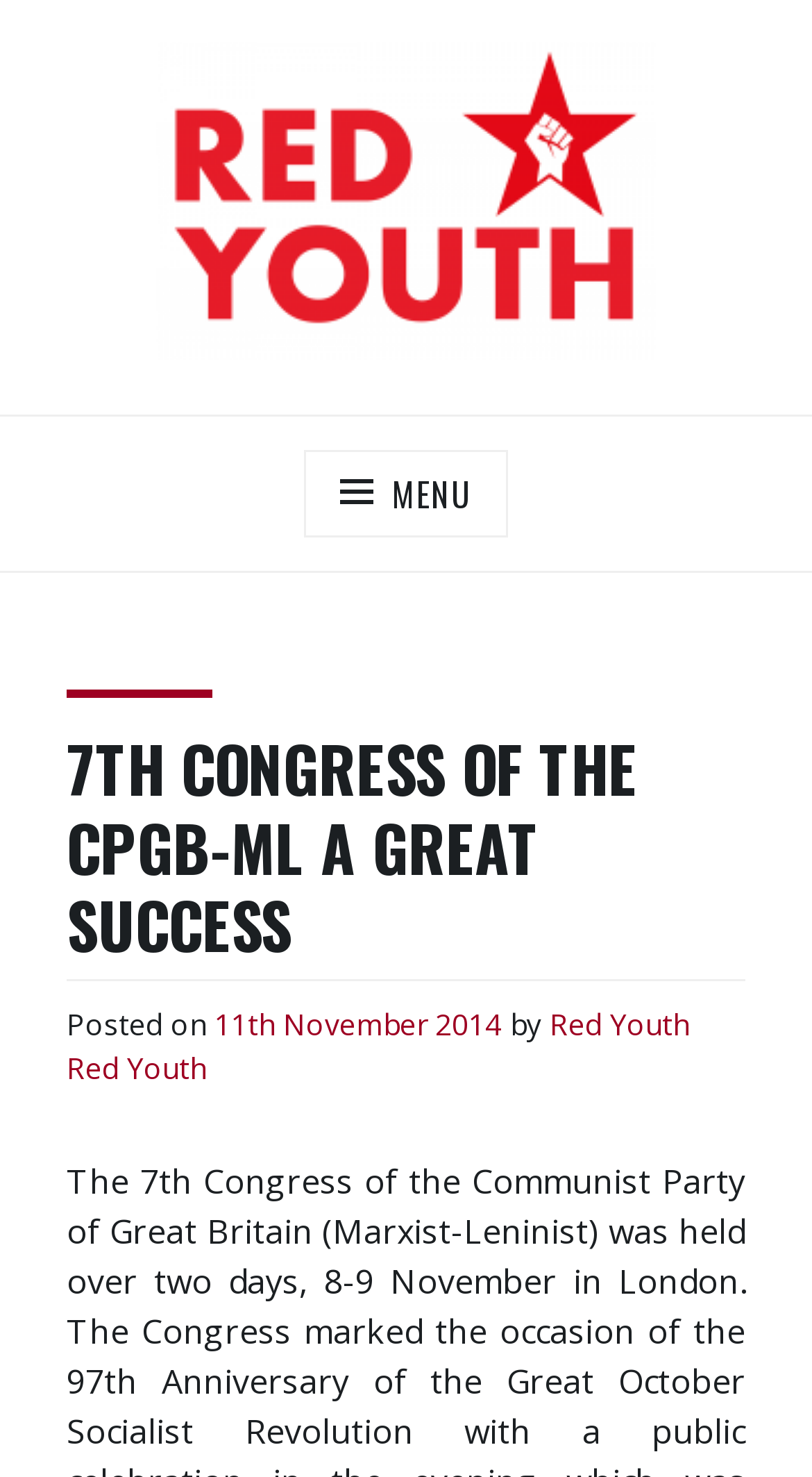What is the name of the organization?
Please provide a single word or phrase as your answer based on the image.

CPGB-ML